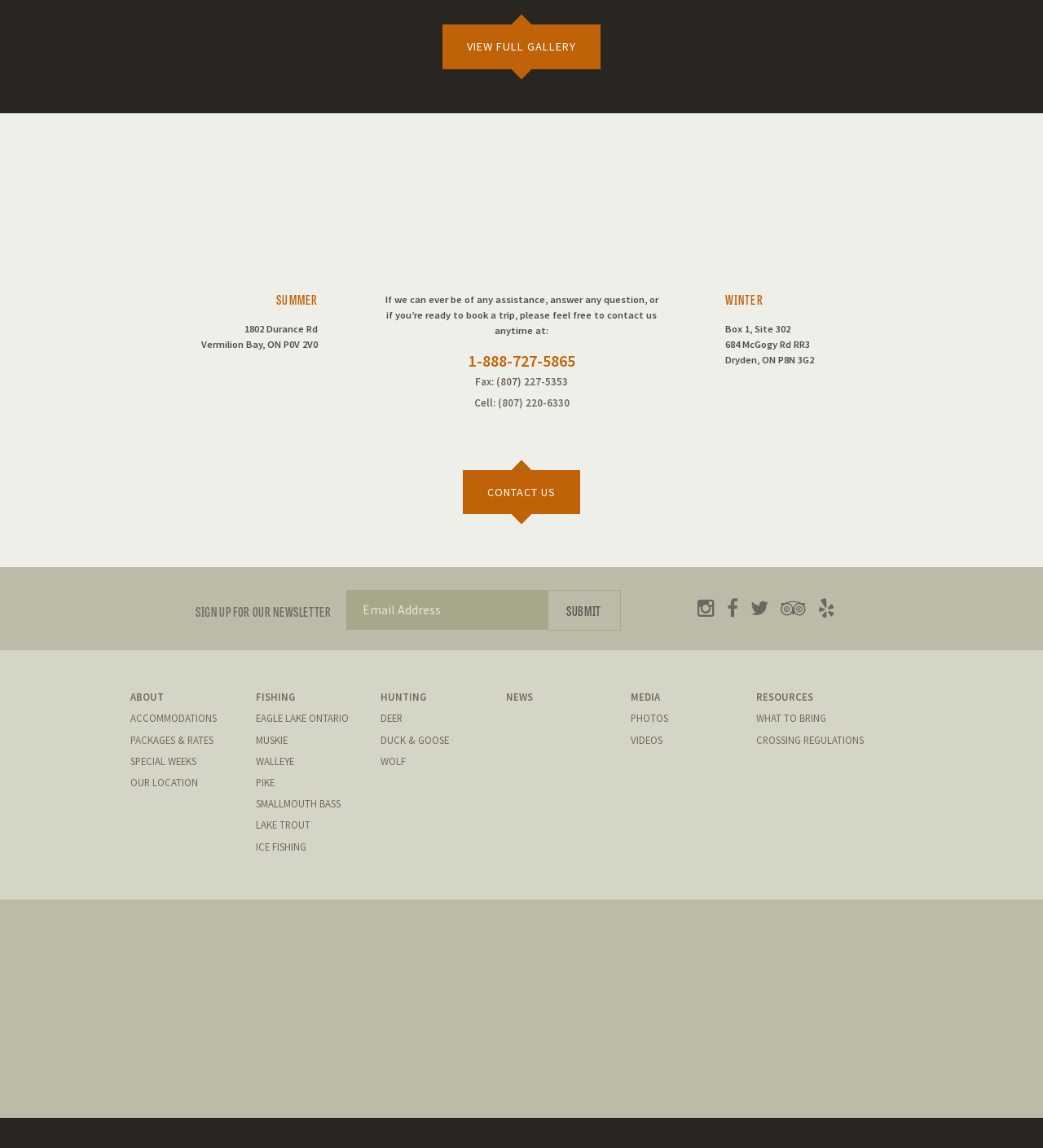Find the bounding box coordinates of the clickable area that will achieve the following instruction: "Click on ABOUT".

[0.125, 0.601, 0.157, 0.613]